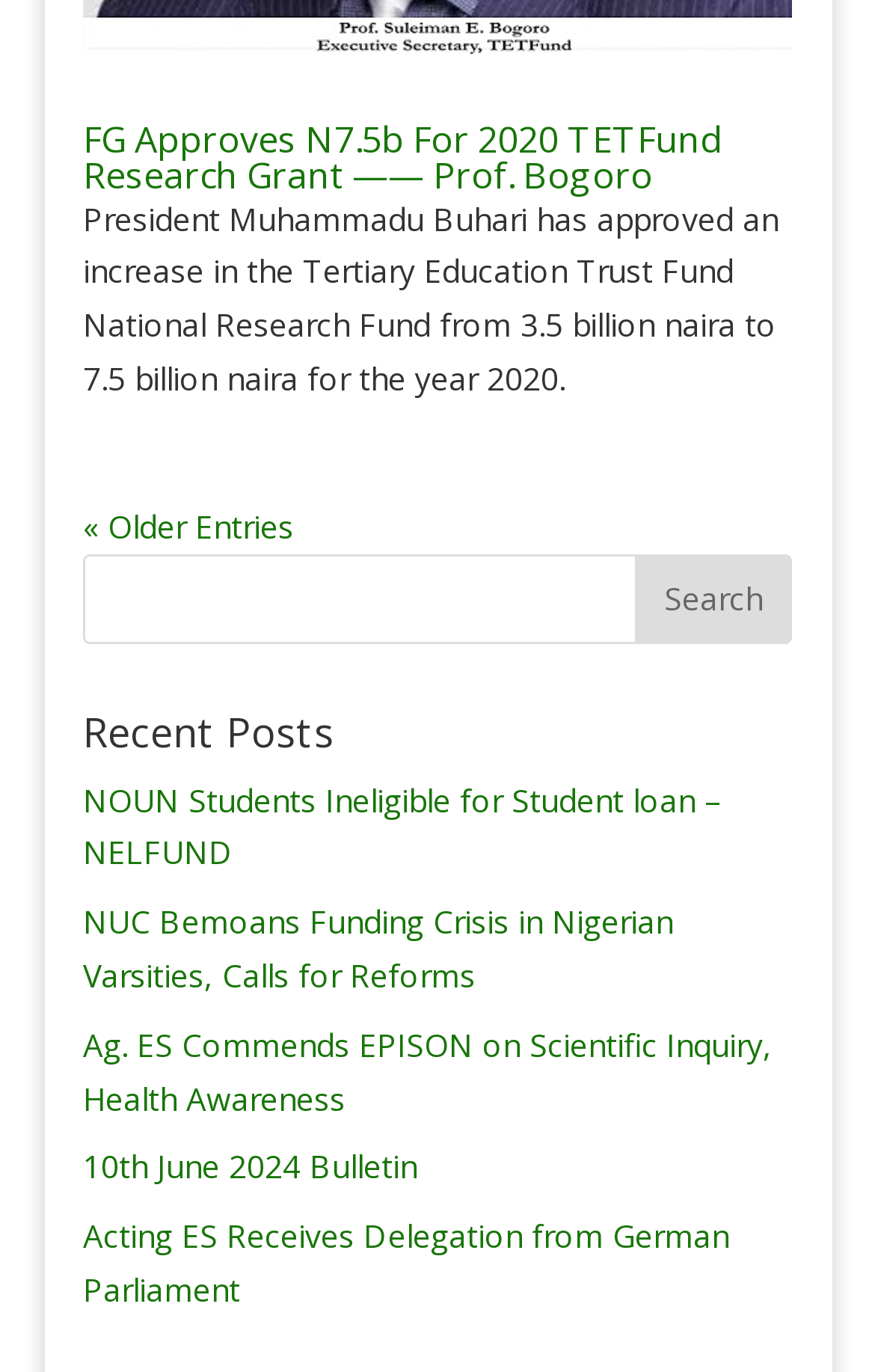What is the purpose of the textbox?
Kindly offer a comprehensive and detailed response to the question.

This answer can be obtained by looking at the search bar section of the webpage, which contains a textbox and a button labeled 'Search'. The purpose of the textbox is to input search queries.